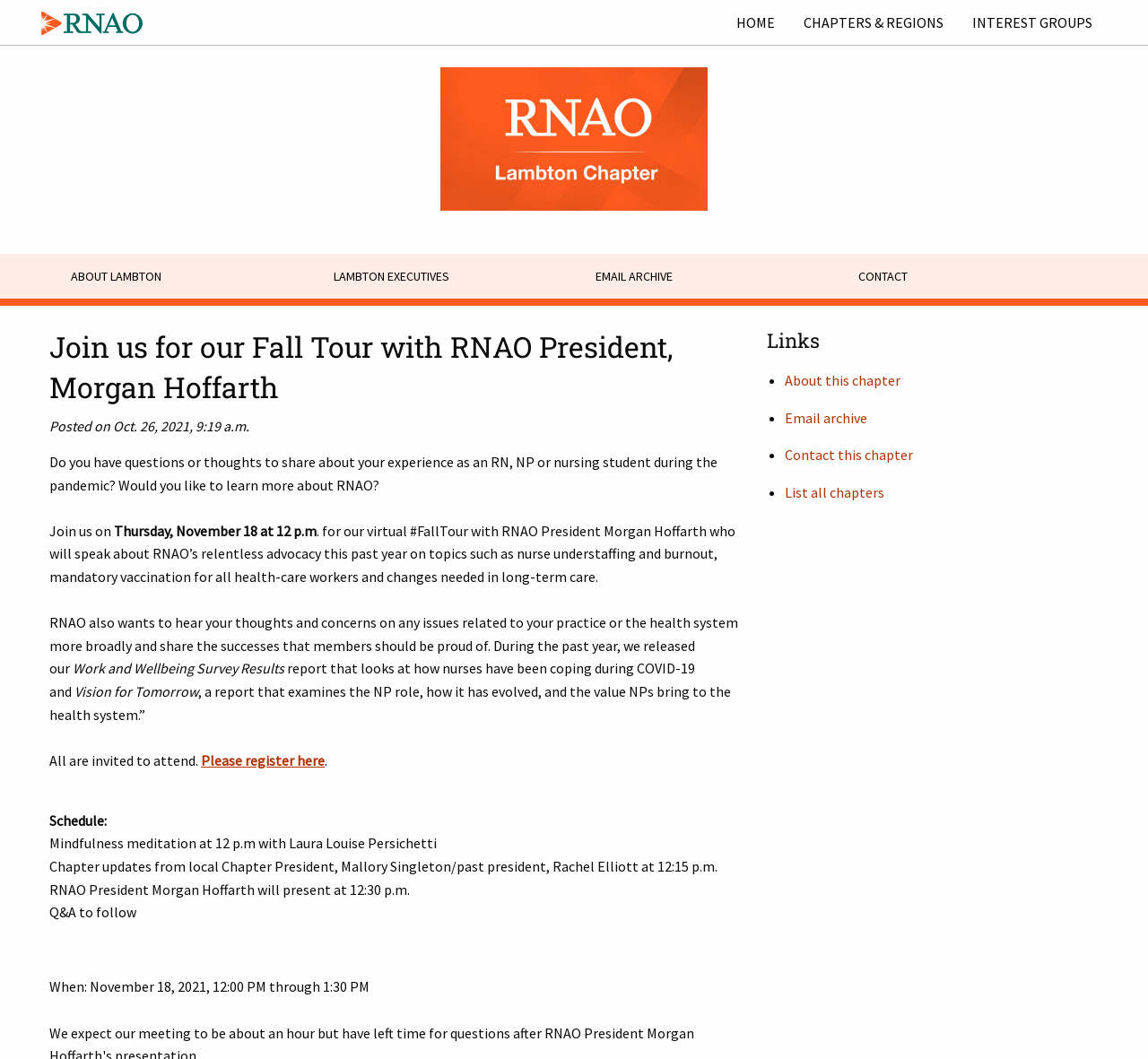Find the bounding box coordinates of the area to click in order to follow the instruction: "Click the 'Please register here' link".

[0.175, 0.709, 0.283, 0.726]